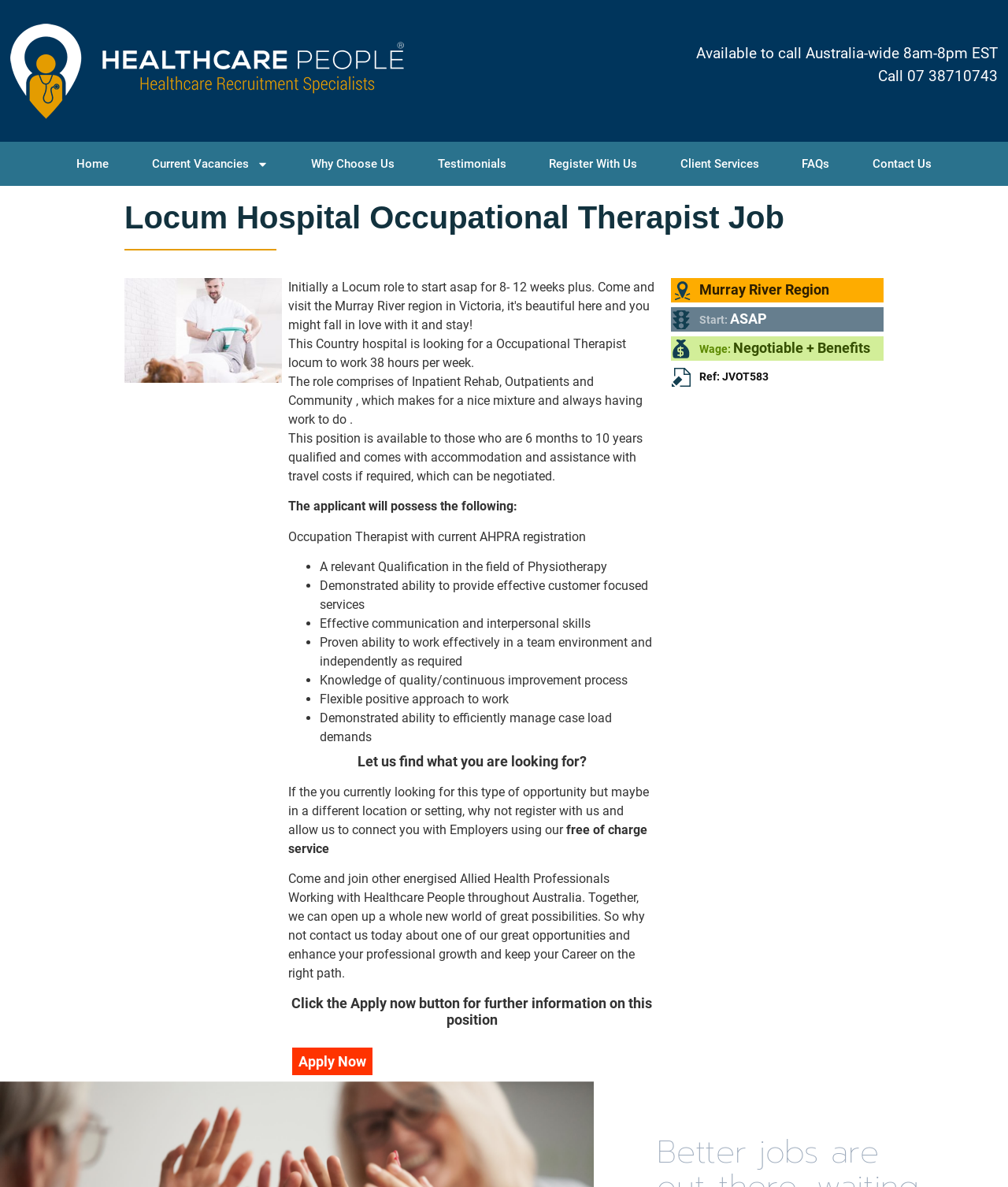Identify the bounding box coordinates of the element that should be clicked to fulfill this task: "Click the 'Home' link". The coordinates should be provided as four float numbers between 0 and 1, i.e., [left, top, right, bottom].

[0.055, 0.119, 0.129, 0.157]